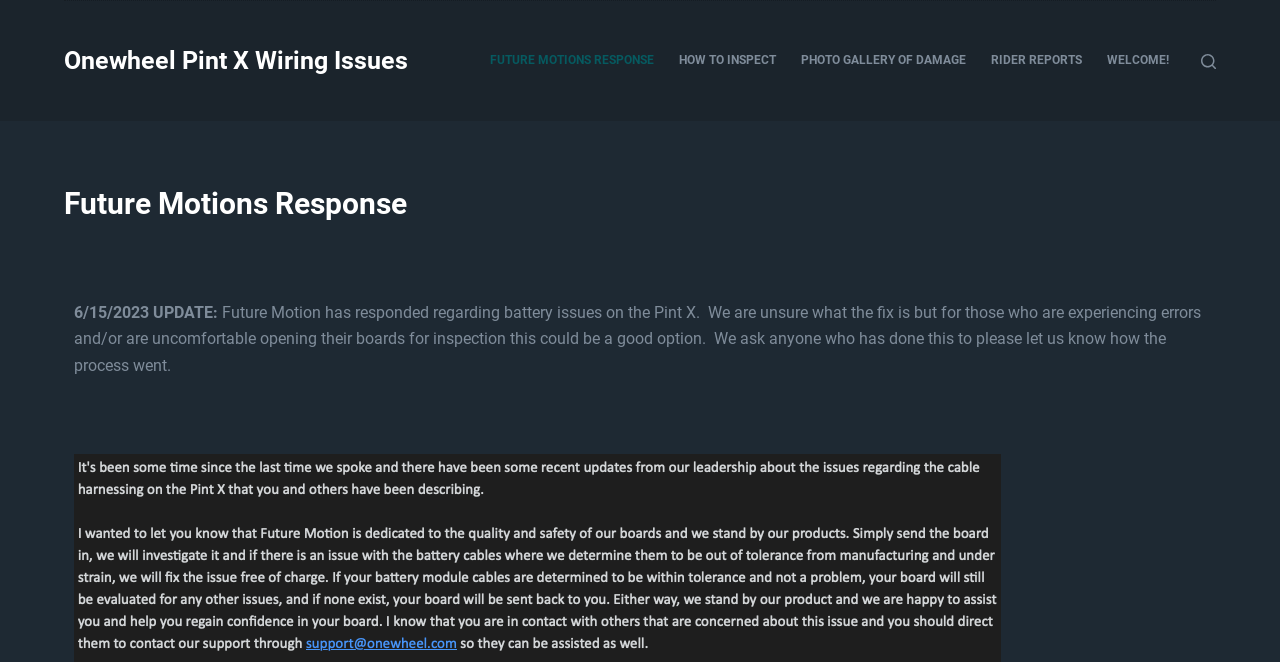Provide a thorough description of this webpage.

The webpage is about Future Motions Response to Pint X Wiring Flaw Tracking. At the top left corner, there is a "Skip to content" link. Below it, there is a prominent link "Onewheel Pint X Wiring Issues". 

To the right of these links, there is a header menu with five links: "FUTURE MOTIONS RESPONSE", "HOW TO INSPECT", "PHOTO GALLERY OF DAMAGE", "RIDER REPORTS", and "WELCOME!". These links are aligned horizontally and take up most of the top section of the page.

At the top right corner, there is a button to "Open search form". Below the header menu, there is a heading "Future Motions Response" followed by a subheading "6/15/2023 UPDATE:". 

Below the subheading, there is a paragraph of text that discusses Future Motion's response to battery issues on the Pint X, including a request for users to share their experiences with the fix. This text takes up most of the middle section of the page.